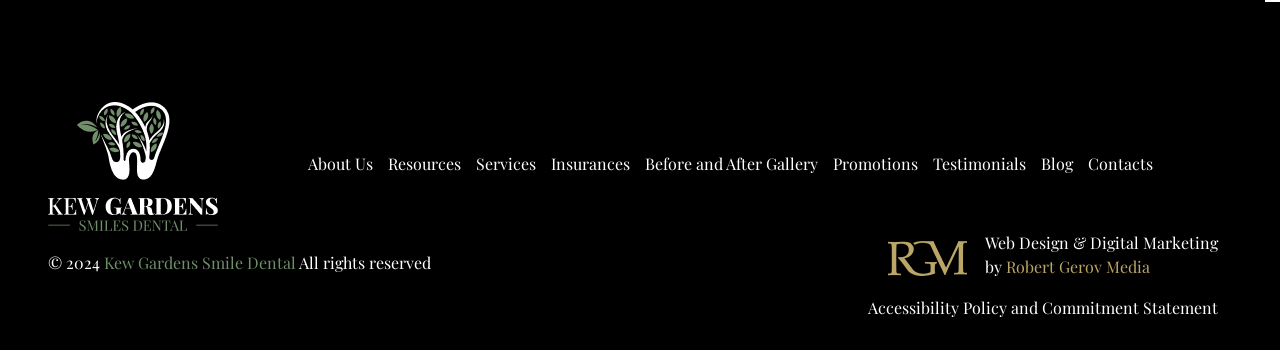Identify the bounding box coordinates of the clickable region required to complete the instruction: "visit Blog page". The coordinates should be given as four float numbers within the range of 0 and 1, i.e., [left, top, right, bottom].

[0.813, 0.437, 0.838, 0.497]